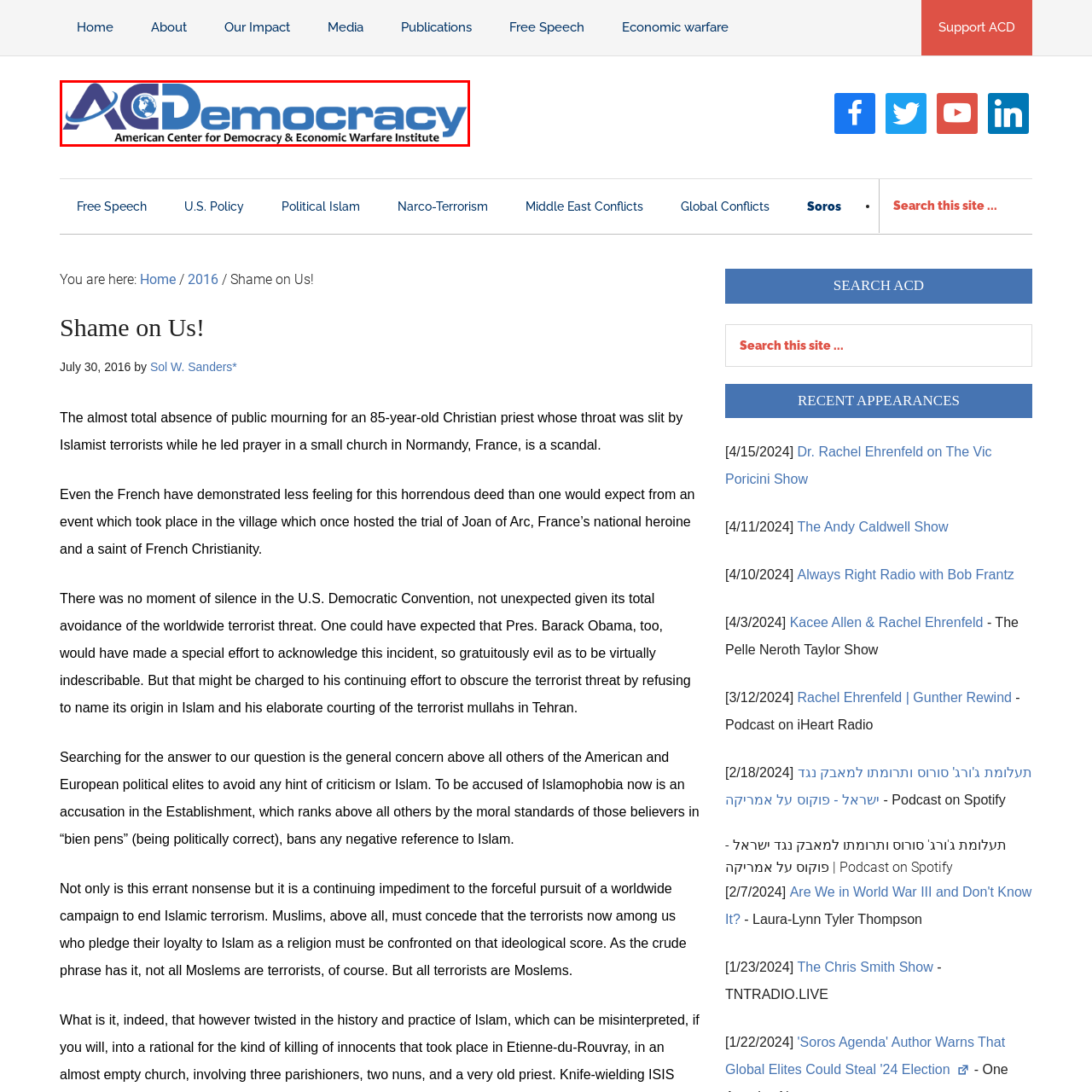Focus on the content within the red box and provide a succinct answer to this question using just one word or phrase: 
What is the full name of the organization?

American Center for Democracy & Economic Warfare Institute